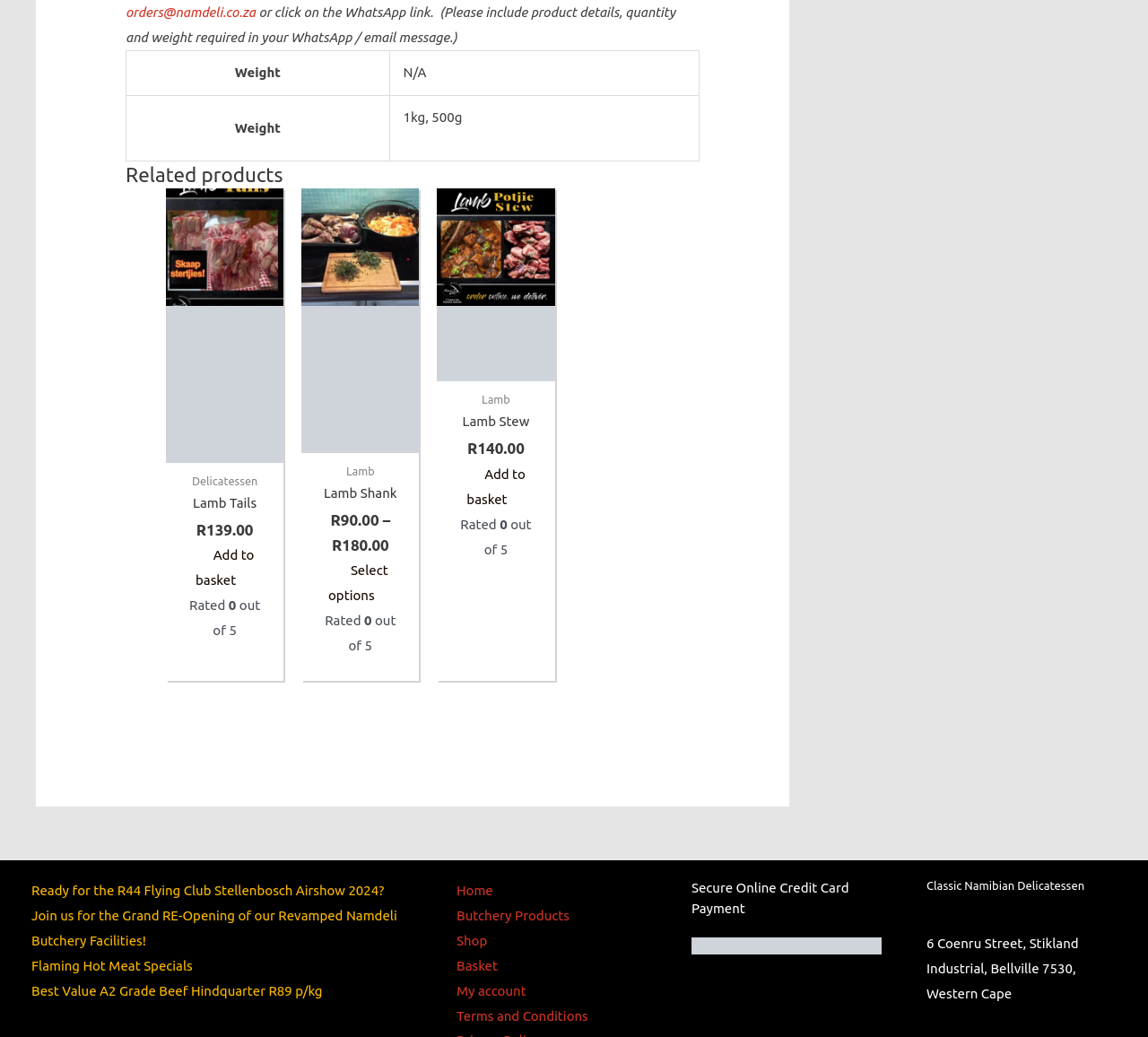Identify the bounding box coordinates of the section to be clicked to complete the task described by the following instruction: "Select options for Lamb Shank". The coordinates should be four float numbers between 0 and 1, formatted as [left, top, right, bottom].

[0.286, 0.534, 0.342, 0.59]